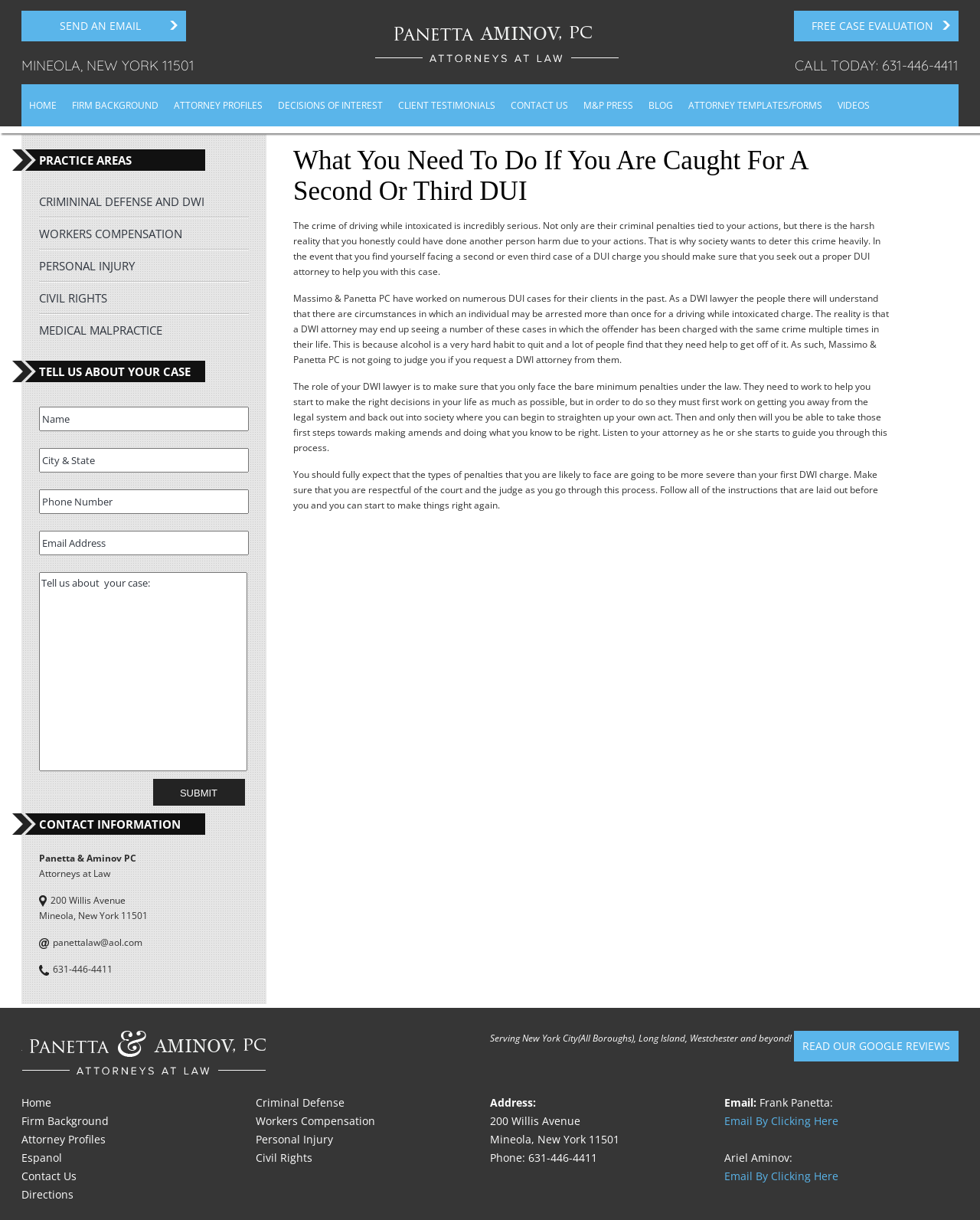Give a succinct answer to this question in a single word or phrase: 
What is the name of the law firm?

Panetta & Aminov PC